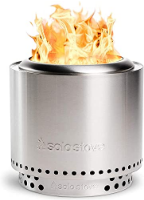Provide a one-word or short-phrase response to the question:
What is the purpose of the double-wall construction?

Enhances combustion and efficiency